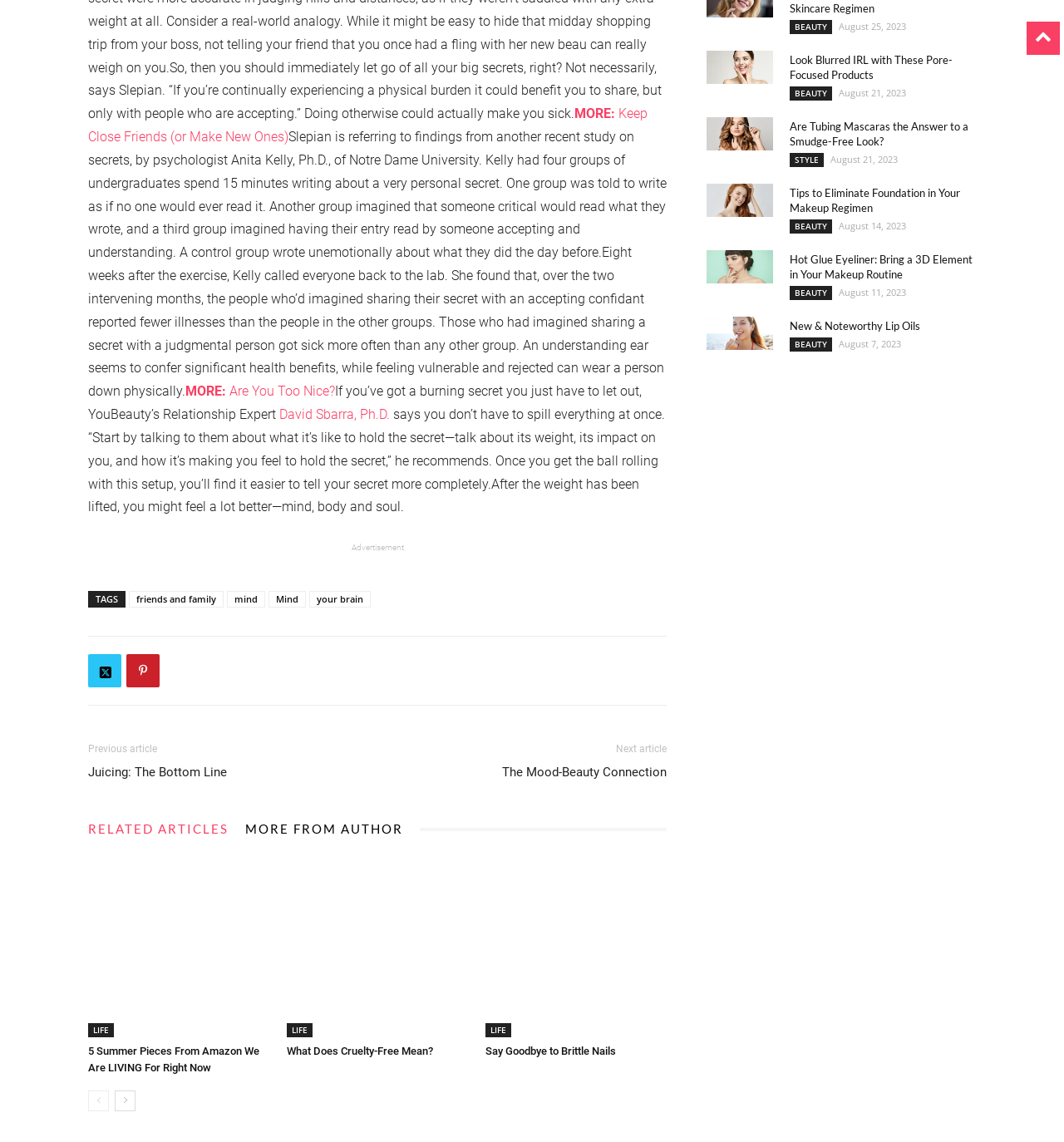Look at the image and answer the question in detail:
What is the category of the article '5 Summer Pieces From Amazon We Are LIVING For Right Now'?

The article '5 Summer Pieces From Amazon We Are LIVING For Right Now' is categorized under 'LIFE', which suggests that it is a lifestyle or living-related article.